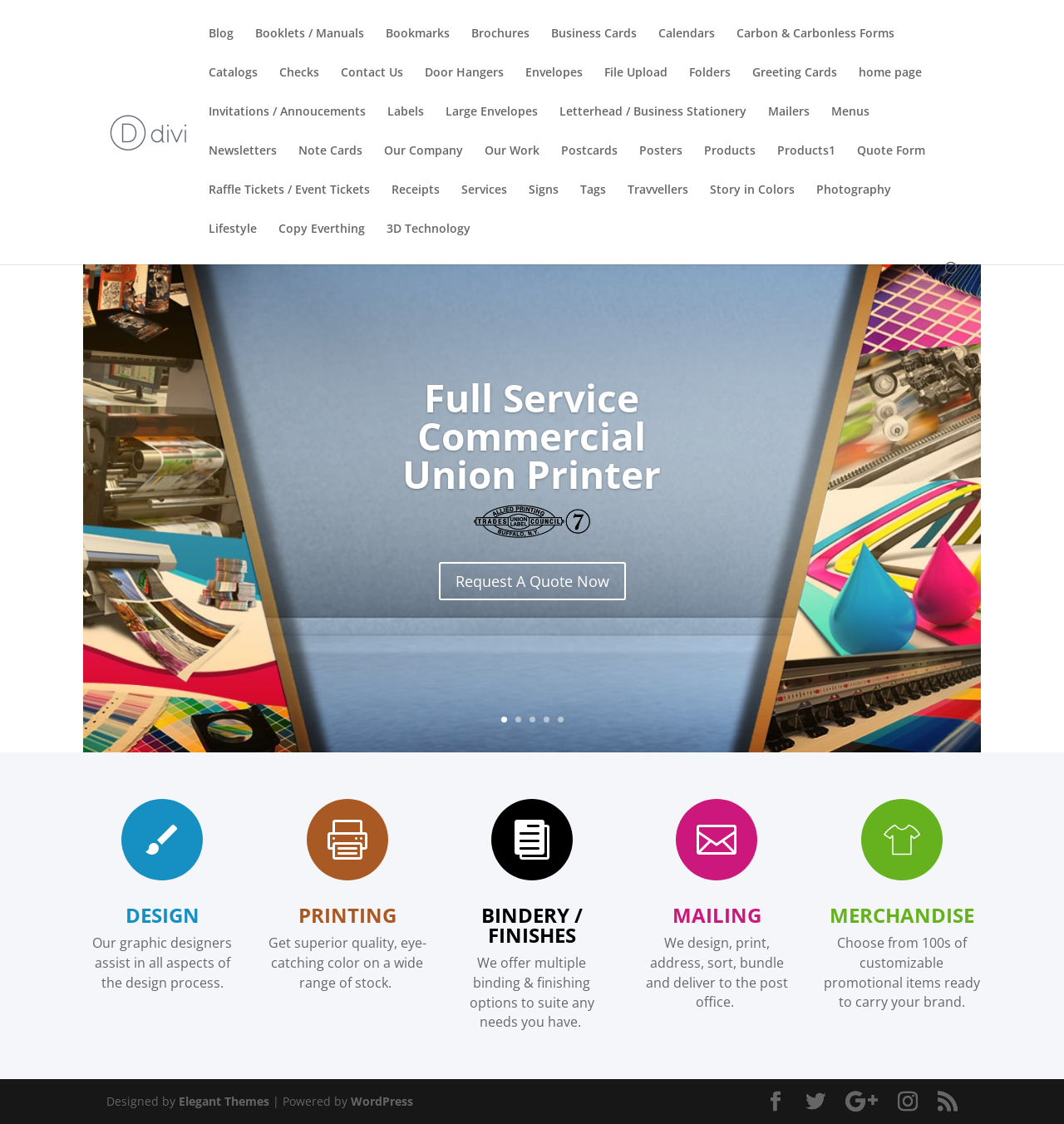What is the theme of the icons in the footer?
With the help of the image, please provide a detailed response to the question.

The icons in the footer section of the webpage are social media icons, including Facebook, Twitter, and LinkedIn. They are likely used to link to the company's social media profiles.